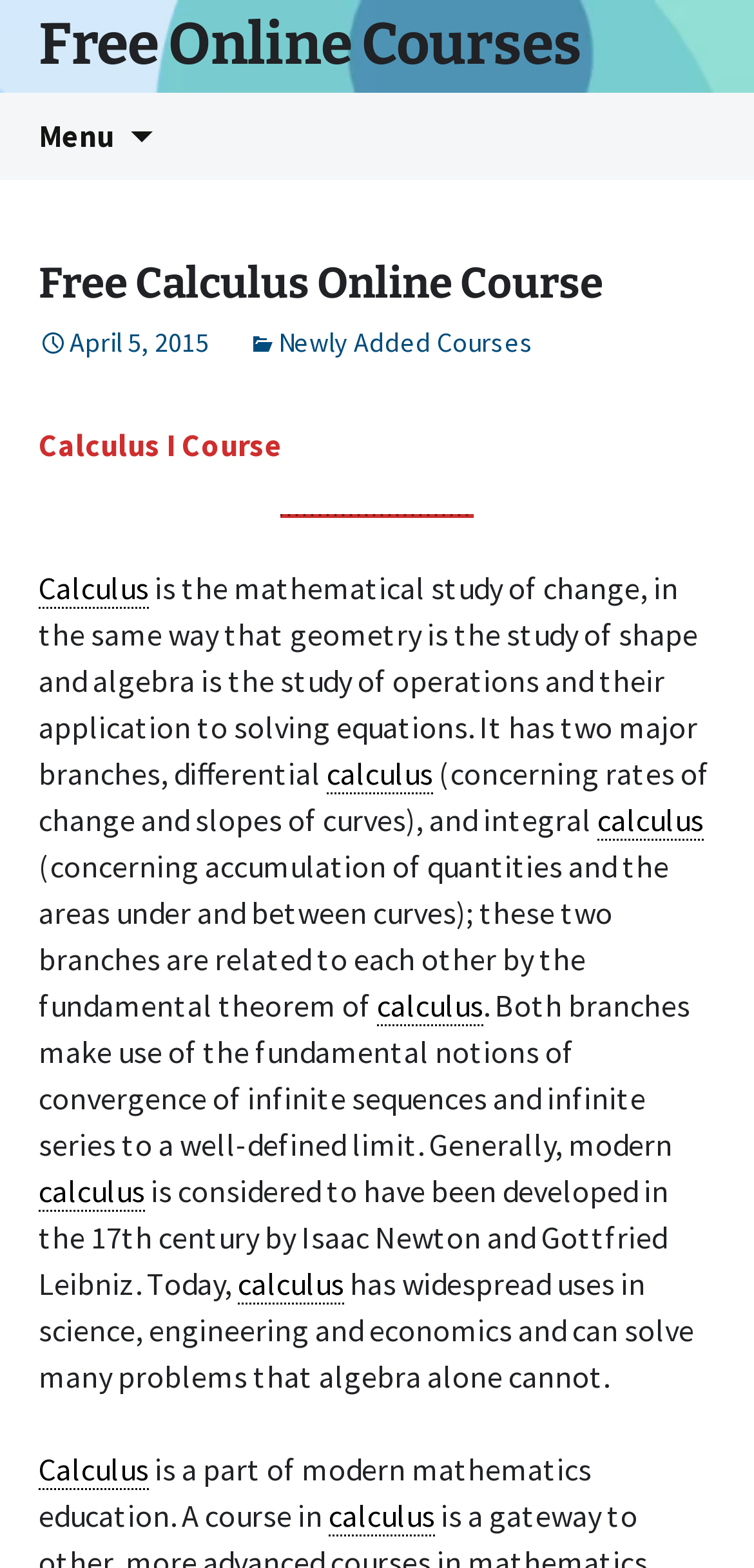Offer an extensive depiction of the webpage and its key elements.

The webpage is about a free online calculus course. At the top, there is a link to "Free Online Courses" and a button with a menu icon. Below these elements, there is a header section with a heading "Free Calculus Online Course" and a link to "Skip to content".

The main content area has a header section with a heading "Free Calculus Online Course" and a link to the date "April 5, 2015". There is also a link to "Newly Added Courses". Below this, there are several links to related topics, including "Calculus I Course" and "Calculus".

The main text area has a brief introduction to calculus, describing it as the mathematical study of change. The text is divided into several paragraphs, with links to the term "calculus" throughout. The text explains that calculus has two major branches, differential and integral calculus, and that it has widespread uses in science, engineering, and economics.

There are a total of 7 links to the term "calculus" or "Calculus" throughout the text, as well as links to related topics such as "Calculus I Course". The text is accompanied by no images. The overall structure of the page is simple, with a clear hierarchy of headings and links.